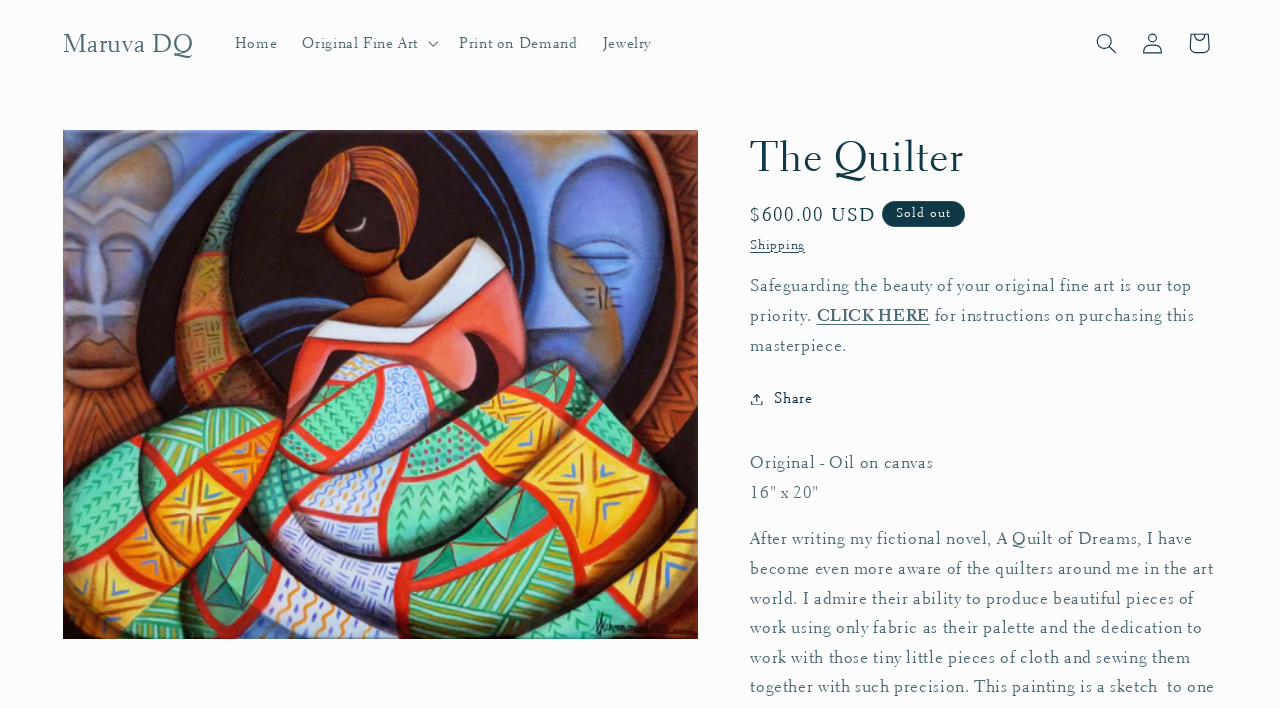Please analyze the image and give a detailed answer to the question:
What is the name of the painting?

The name of the painting can be found in the heading element with the text 'The Quilter' which is located in the 'Gallery Viewer' region.